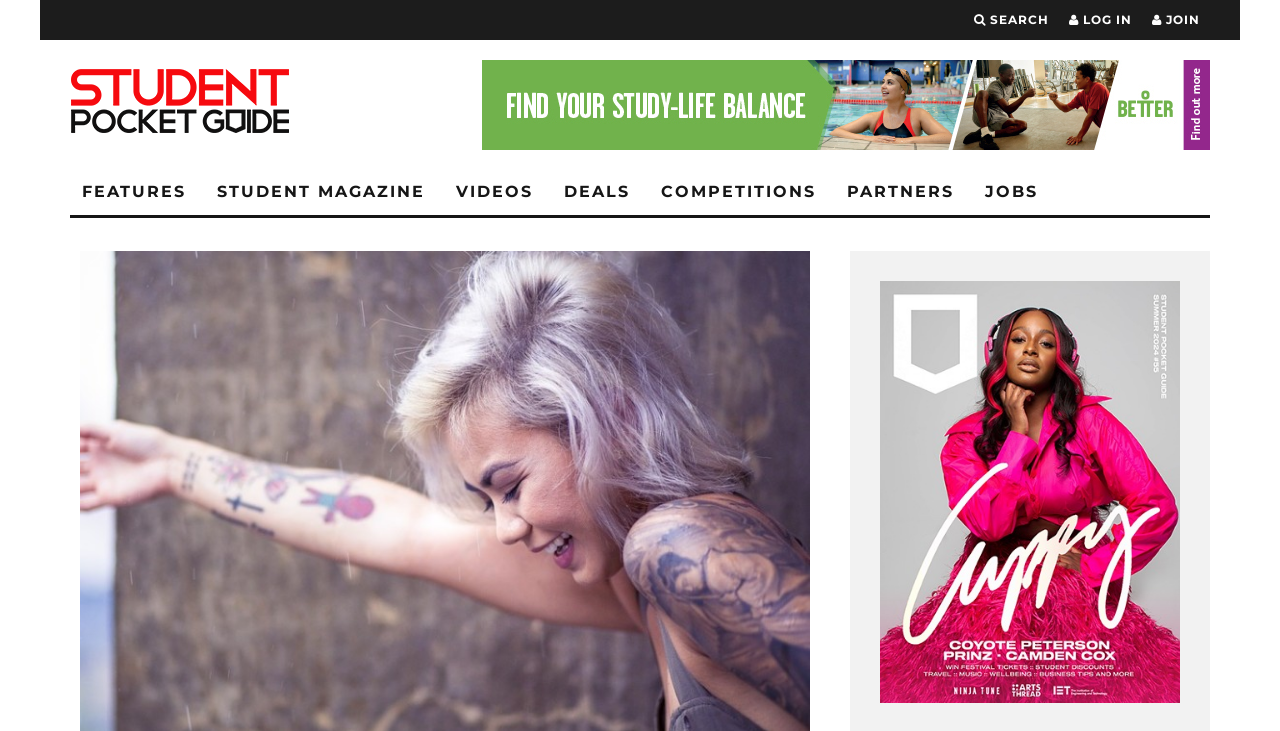Produce a meticulous description of the webpage.

This webpage is about 90s fashion trends that have made a comeback. At the top, there are three links: "SEARCH", "LOG IN", and "JOIN", aligned horizontally and taking up about 15% of the screen width. Below these links, there is a layout table that occupies about 20% of the screen height. Within this table, there is a logo image on the left, and a banner image on the right, which appears to be an advertisement for Greenwich Leisure Ltd.

Below the layout table, there are six links arranged horizontally, taking up about 25% of the screen width. These links are labeled "FEATURES", "STUDENT MAGAZINE", "VIDEOS", "DEALS", "COMPETITIONS", and "PARTNERS". The "JOBS" link is positioned to the right of these links, and below it, there is a large figure that occupies about 25% of the screen height and 60% of the screen width. This figure contains an image of Student Magazine, with a link to the magazine at the bottom.

Overall, the webpage has a simple and organized layout, with a clear hierarchy of elements. The use of images and links creates a visually appealing design that draws the user's attention to the main content of the page.